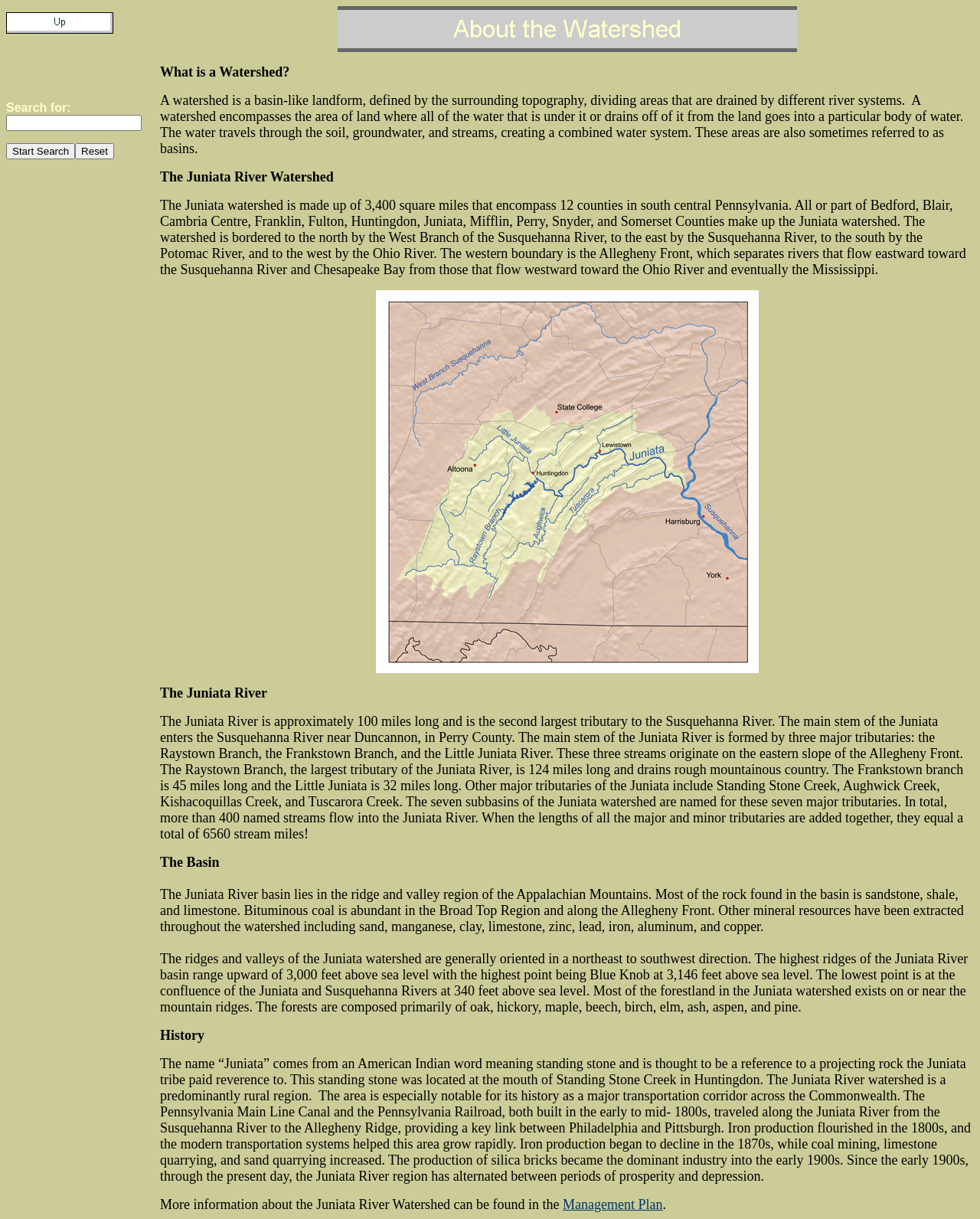Predict the bounding box coordinates of the UI element that matches this description: "Management Plan". The coordinates should be in the format [left, top, right, bottom] with each value between 0 and 1.

[0.574, 0.982, 0.676, 0.994]